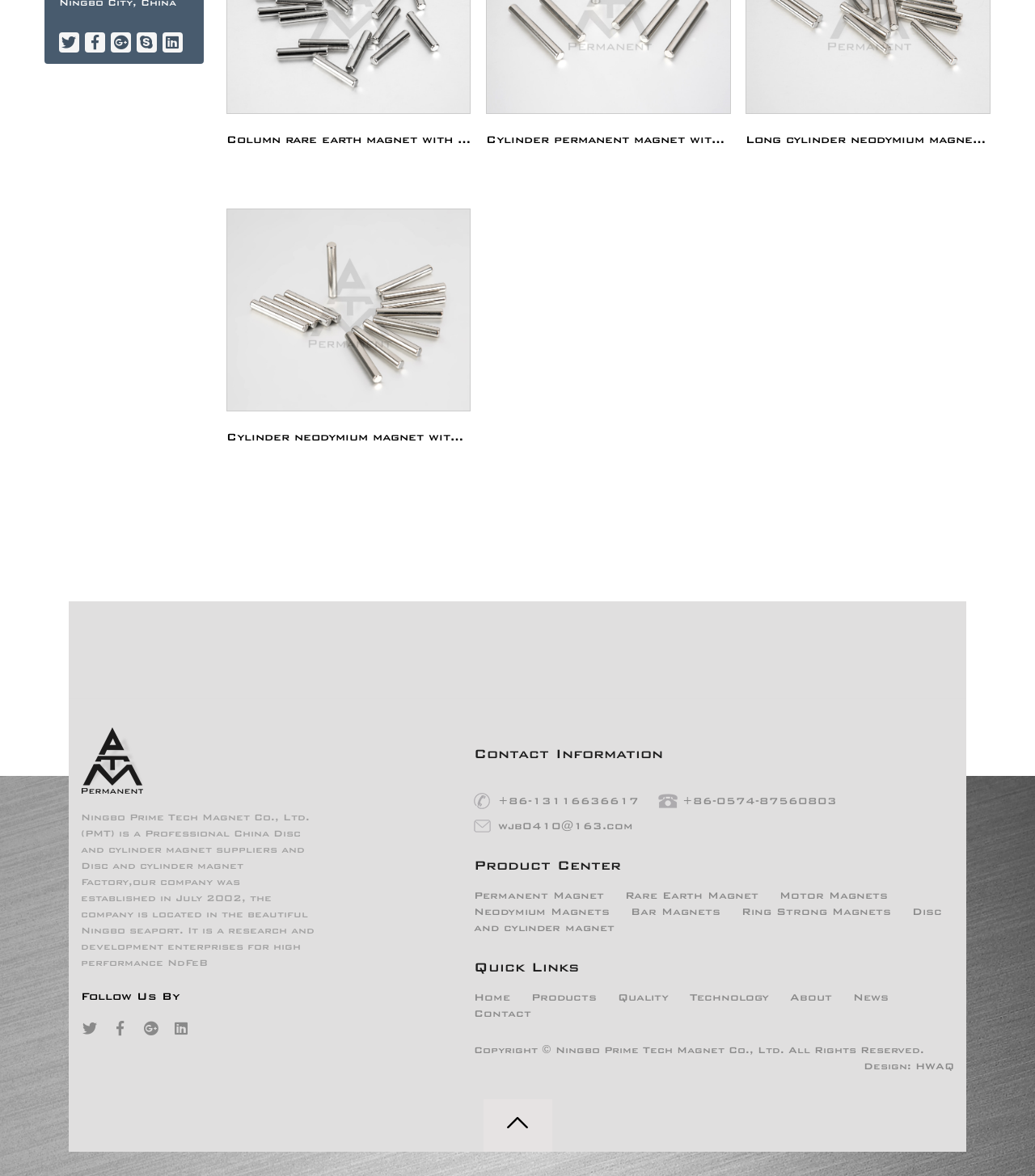Could you please study the image and provide a detailed answer to the question:
What is the company name?

I found the company name by looking at the StaticText element with the text 'Ningbo Prime Tech Magnet Co., Ltd. (PMT) is a Professional'.